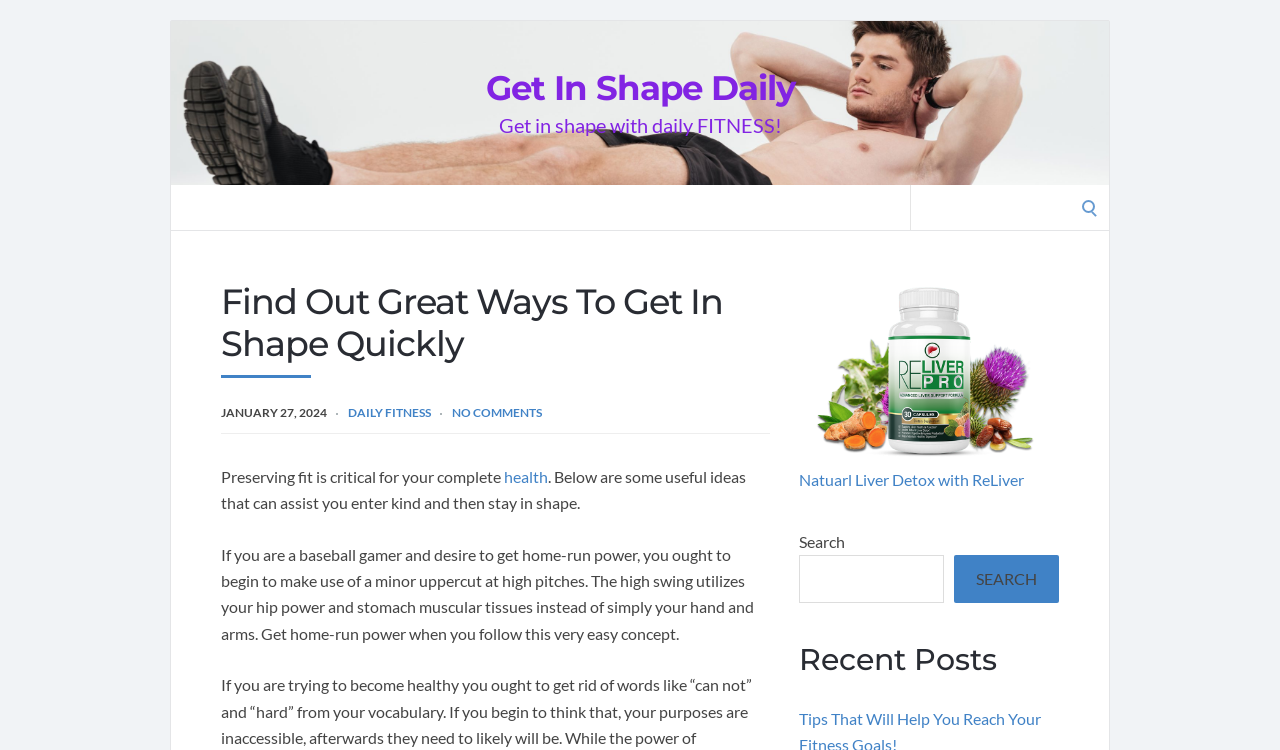Determine the webpage's heading and output its text content.

Find Out Great Ways To Get In Shape Quickly